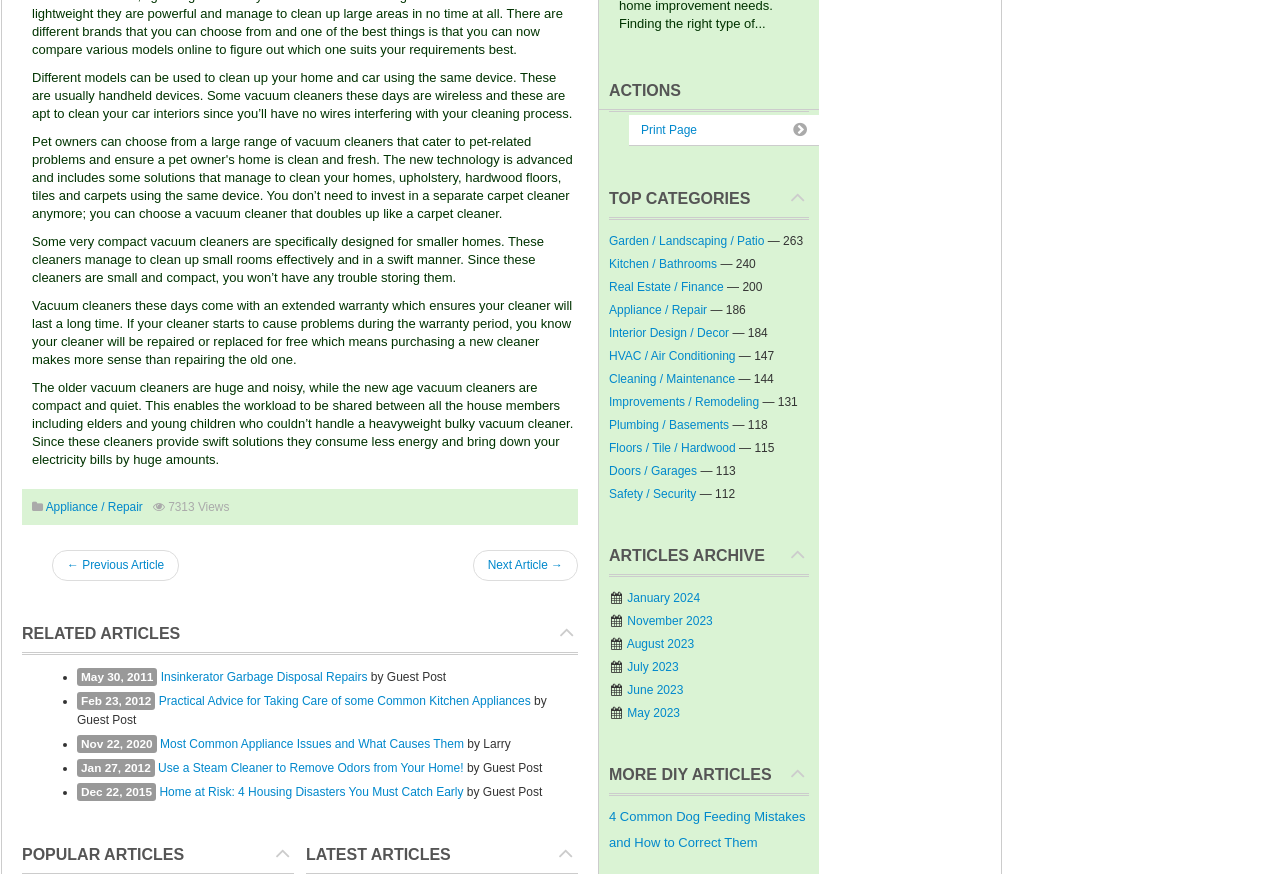Based on the element description "Floors / Tile / Hardwood", predict the bounding box coordinates of the UI element.

[0.476, 0.505, 0.575, 0.521]